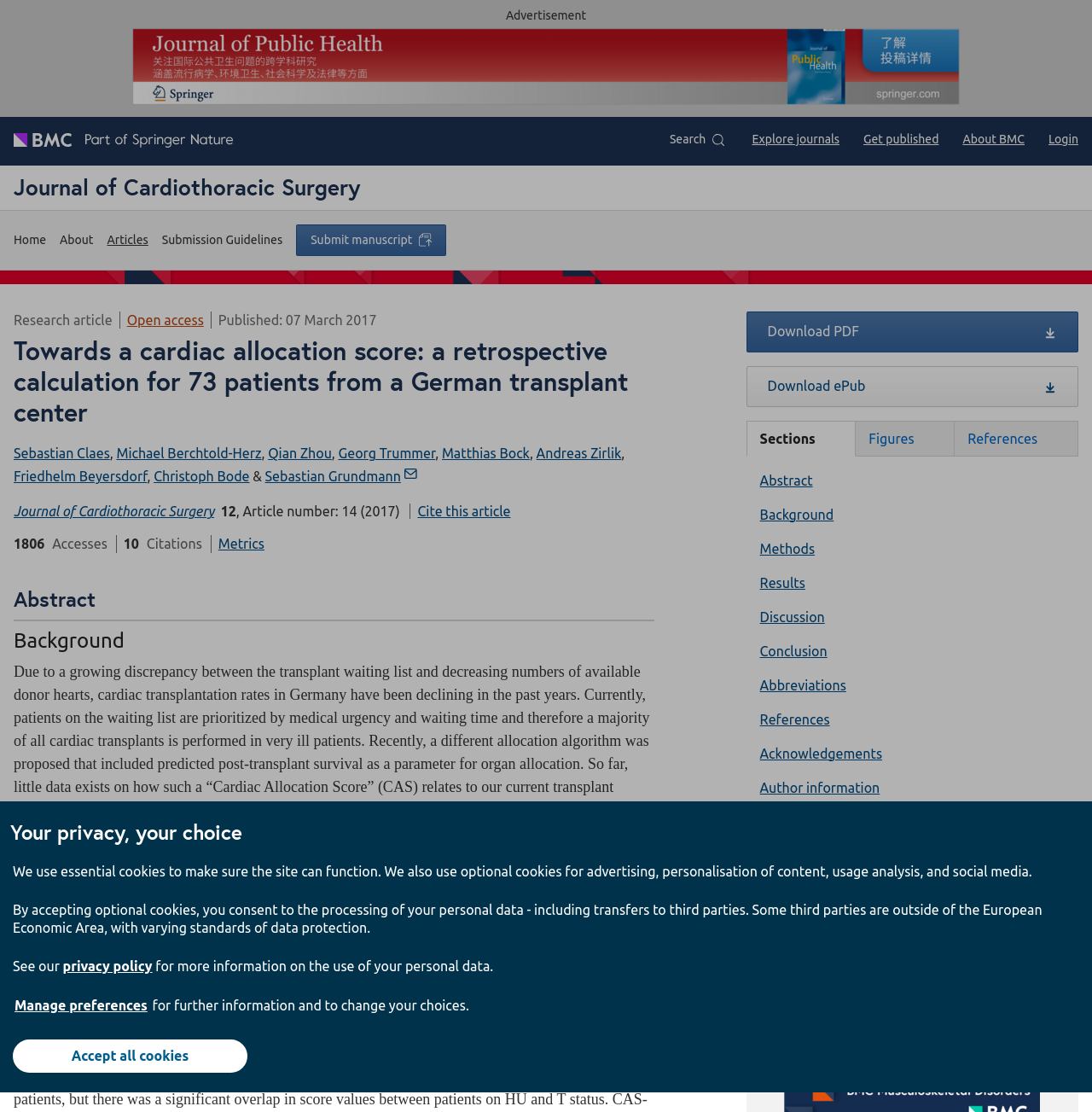Please locate the UI element described by "ccfranceshop" and provide its bounding box coordinates.

None